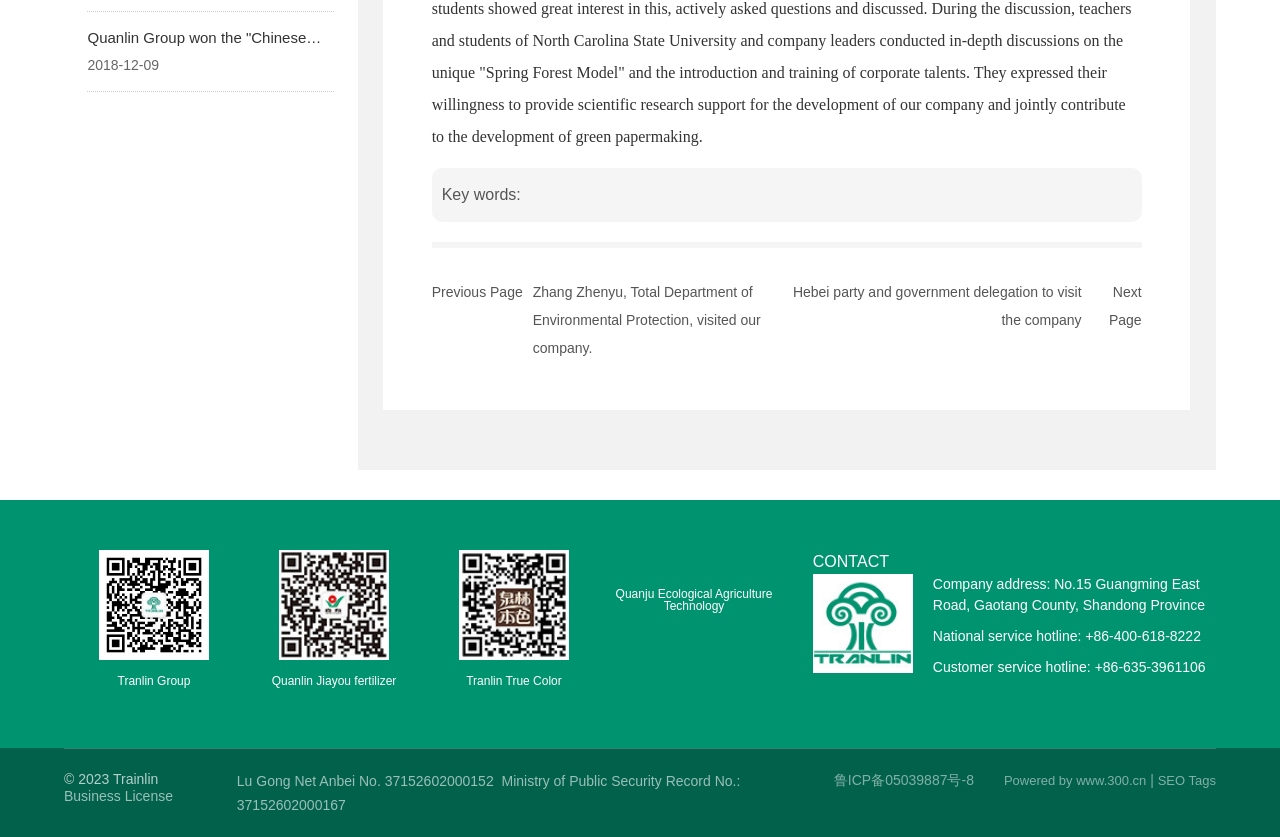What is the copyright year of the webpage?
Answer the question with a single word or phrase by looking at the picture.

2023